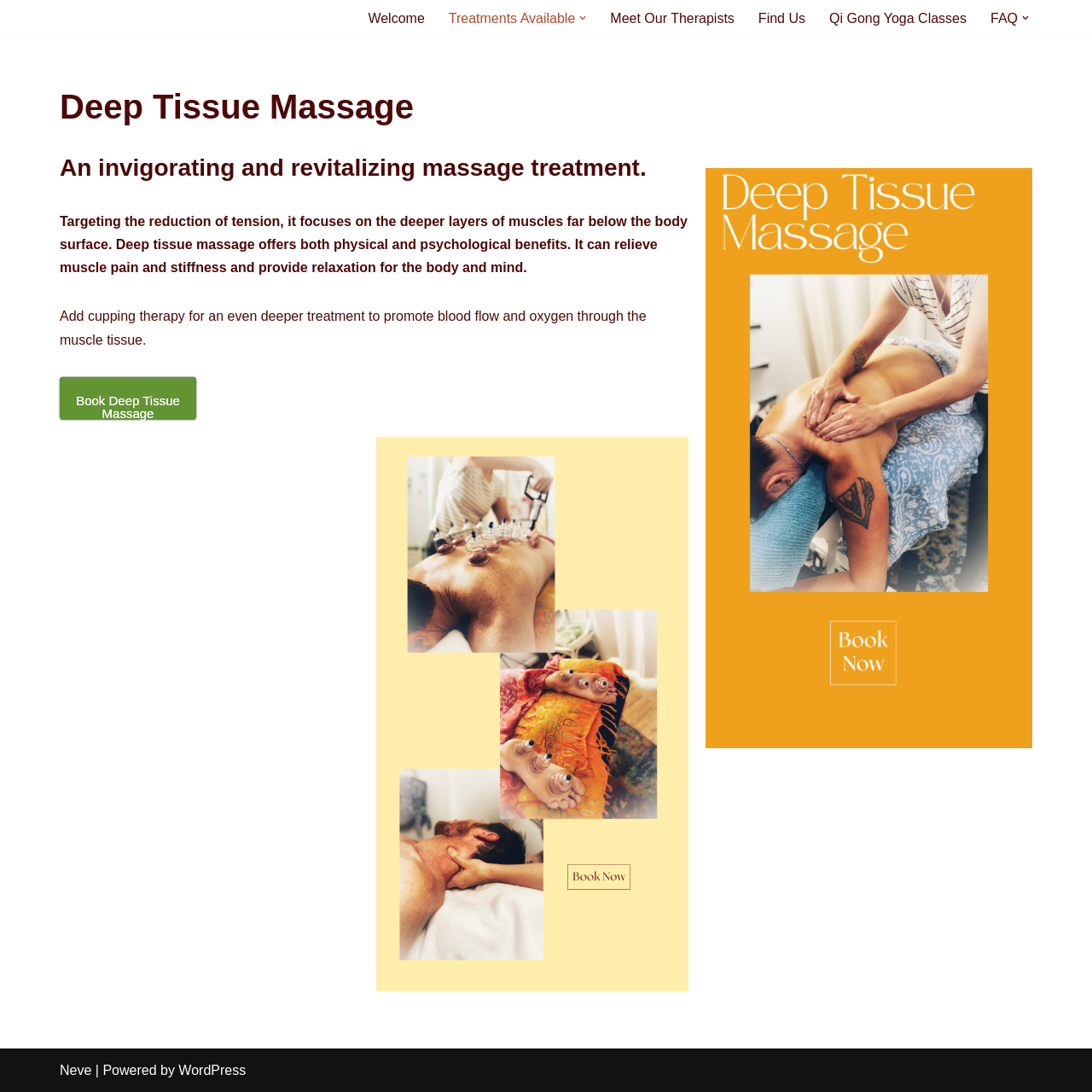Provide your answer in one word or a succinct phrase for the question: 
What type of massage is described on this page?

Deep Tissue Massage